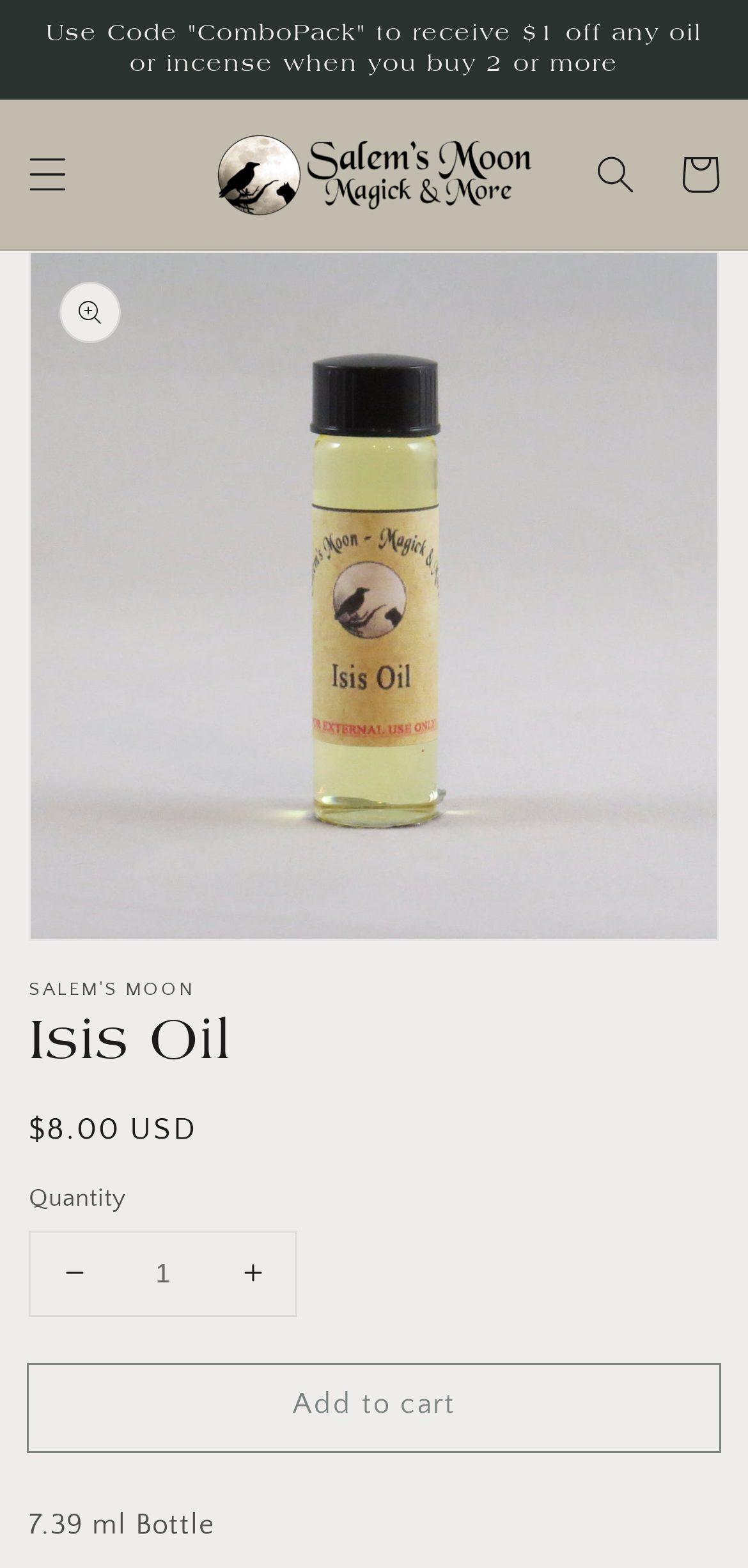Determine the bounding box coordinates of the clickable region to execute the instruction: "Search for something". The coordinates should be four float numbers between 0 and 1, denoted as [left, top, right, bottom].

[0.767, 0.085, 0.879, 0.139]